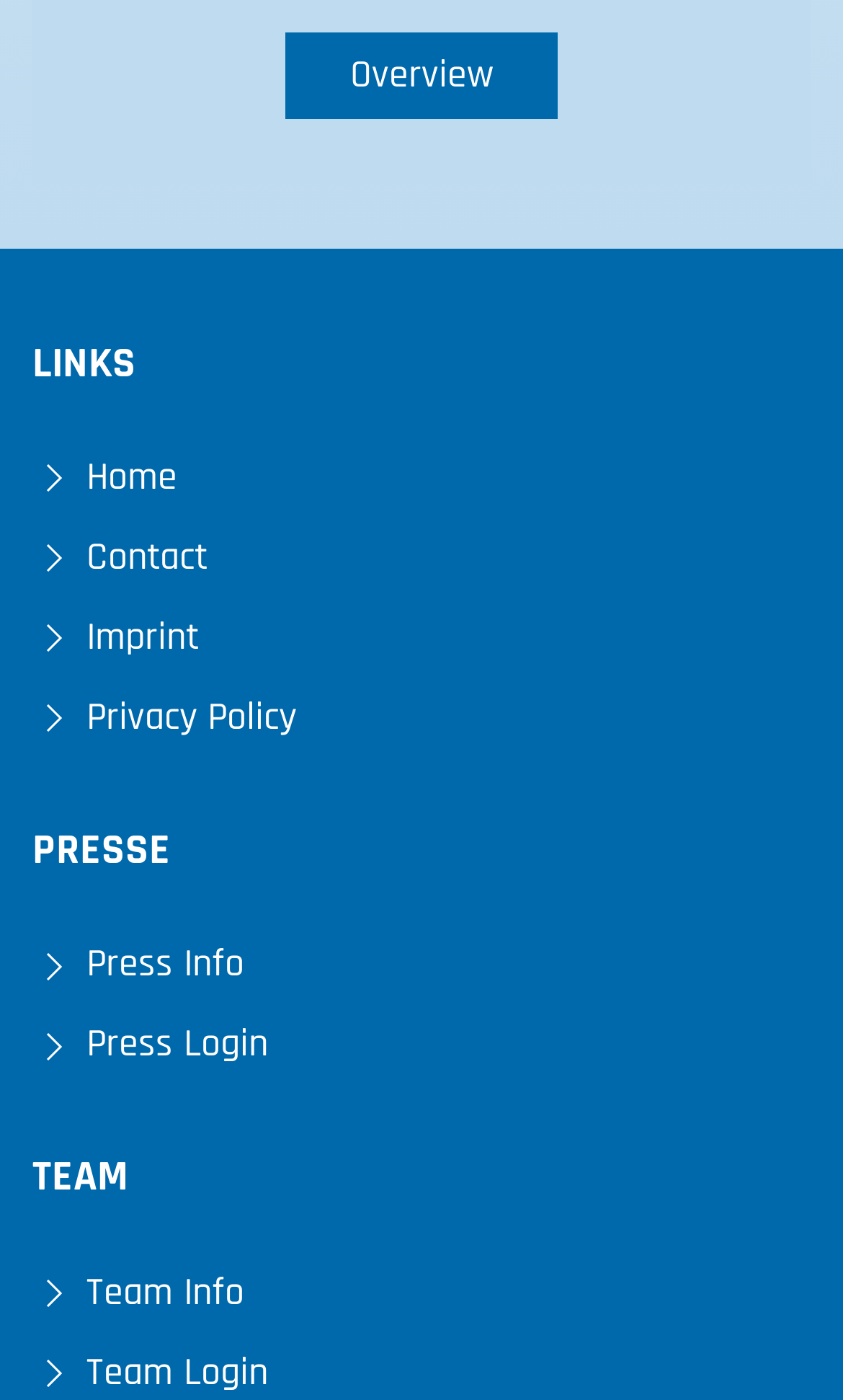Identify the bounding box coordinates for the UI element described as follows: Privacy Policy. Use the format (top-left x, top-left y, bottom-right x, bottom-right y) and ensure all values are floating point numbers between 0 and 1.

[0.038, 0.484, 0.962, 0.541]